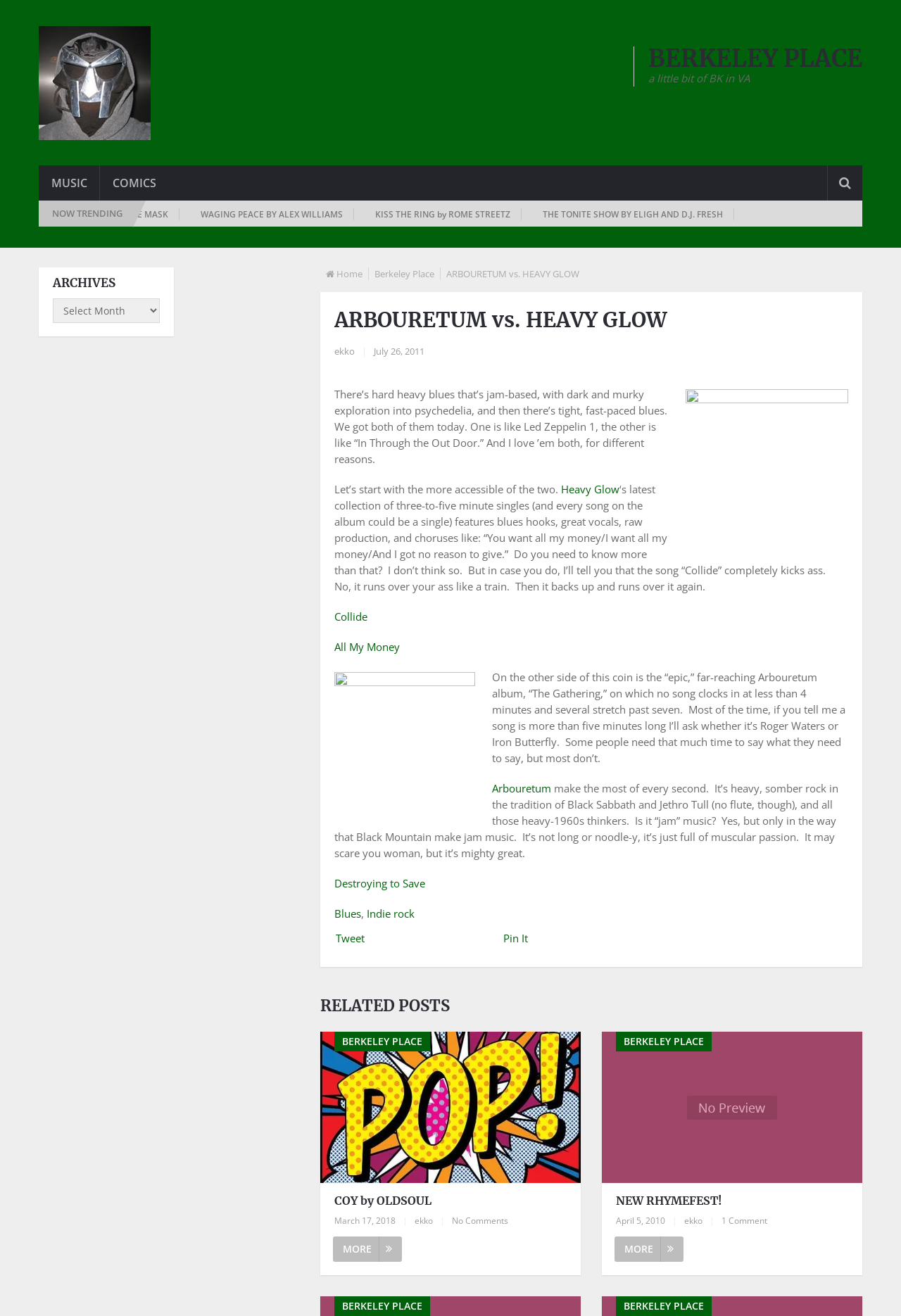Determine the bounding box coordinates of the element's region needed to click to follow the instruction: "Click on the 'MUSIC' link". Provide these coordinates as four float numbers between 0 and 1, formatted as [left, top, right, bottom].

[0.043, 0.126, 0.111, 0.152]